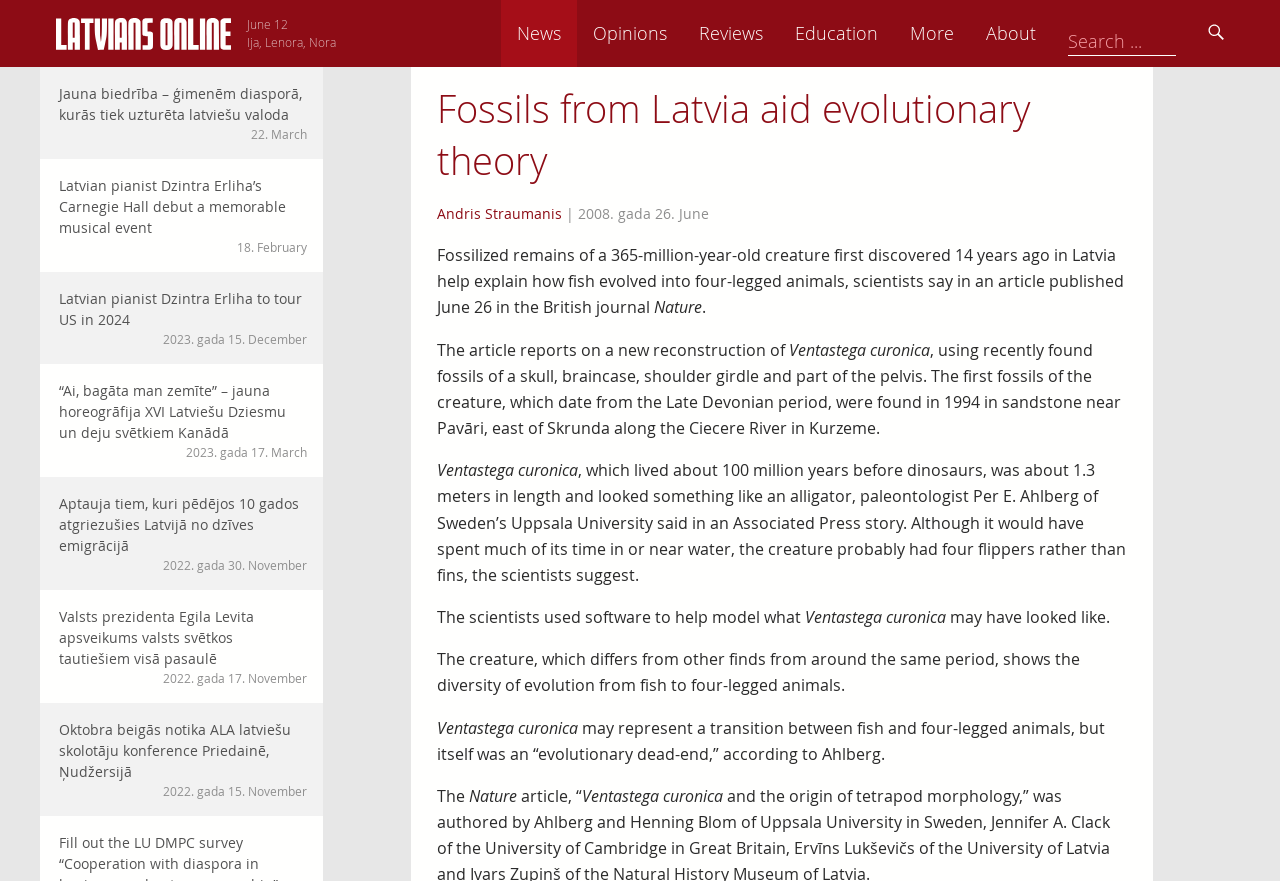Determine the bounding box coordinates of the clickable element to complete this instruction: "Read the article 'Fossils from Latvia aid evolutionary theory'". Provide the coordinates in the format of four float numbers between 0 and 1, [left, top, right, bottom].

[0.341, 0.094, 0.88, 0.212]